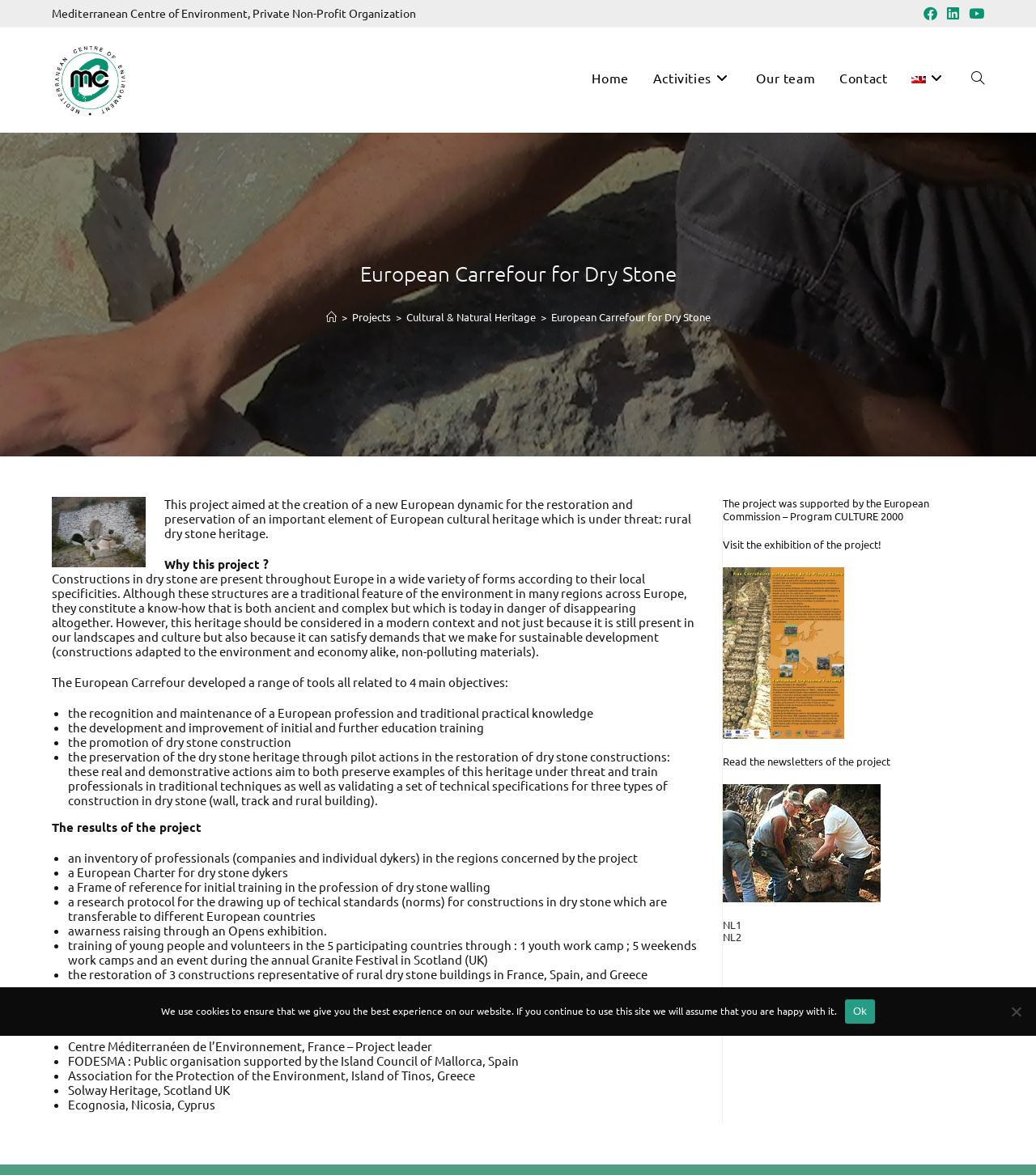Please locate the bounding box coordinates of the element that should be clicked to achieve the given instruction: "Click the 'EN' link".

None